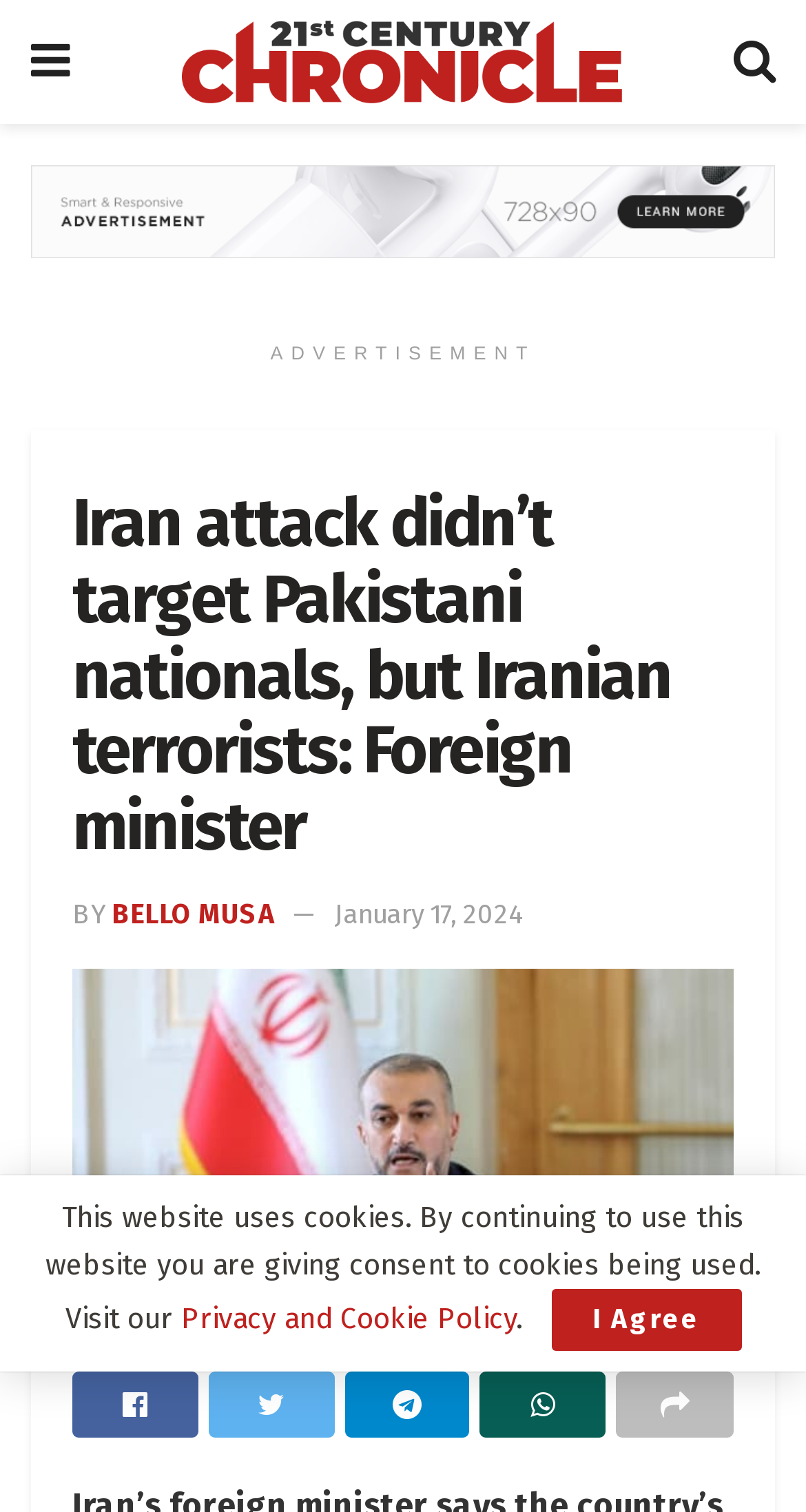Indicate the bounding box coordinates of the element that needs to be clicked to satisfy the following instruction: "Read the article by Bello Musa". The coordinates should be four float numbers between 0 and 1, i.e., [left, top, right, bottom].

[0.138, 0.594, 0.341, 0.614]